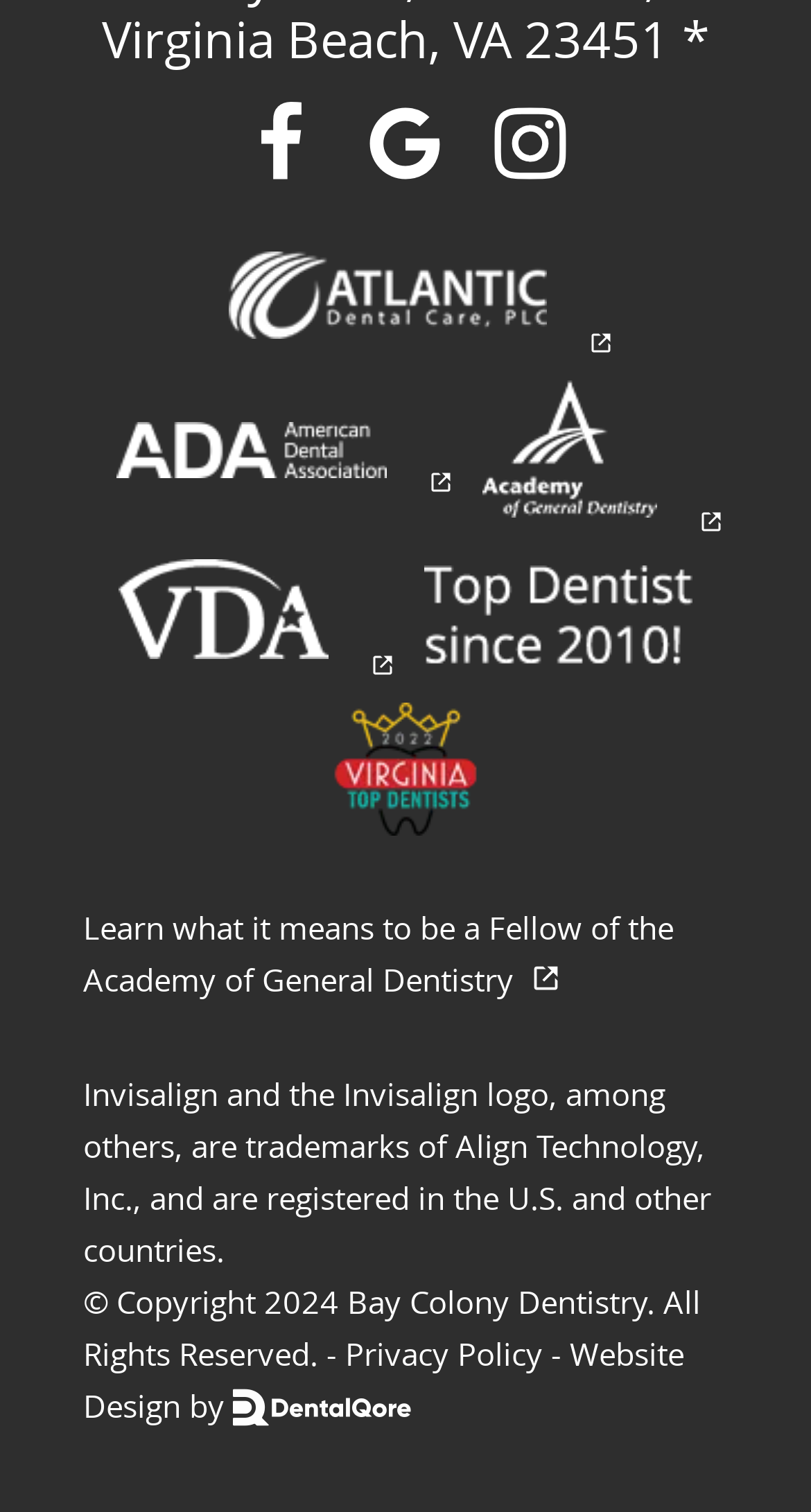Can you specify the bounding box coordinates of the area that needs to be clicked to fulfill the following instruction: "View the Privacy Policy"?

[0.426, 0.881, 0.669, 0.908]